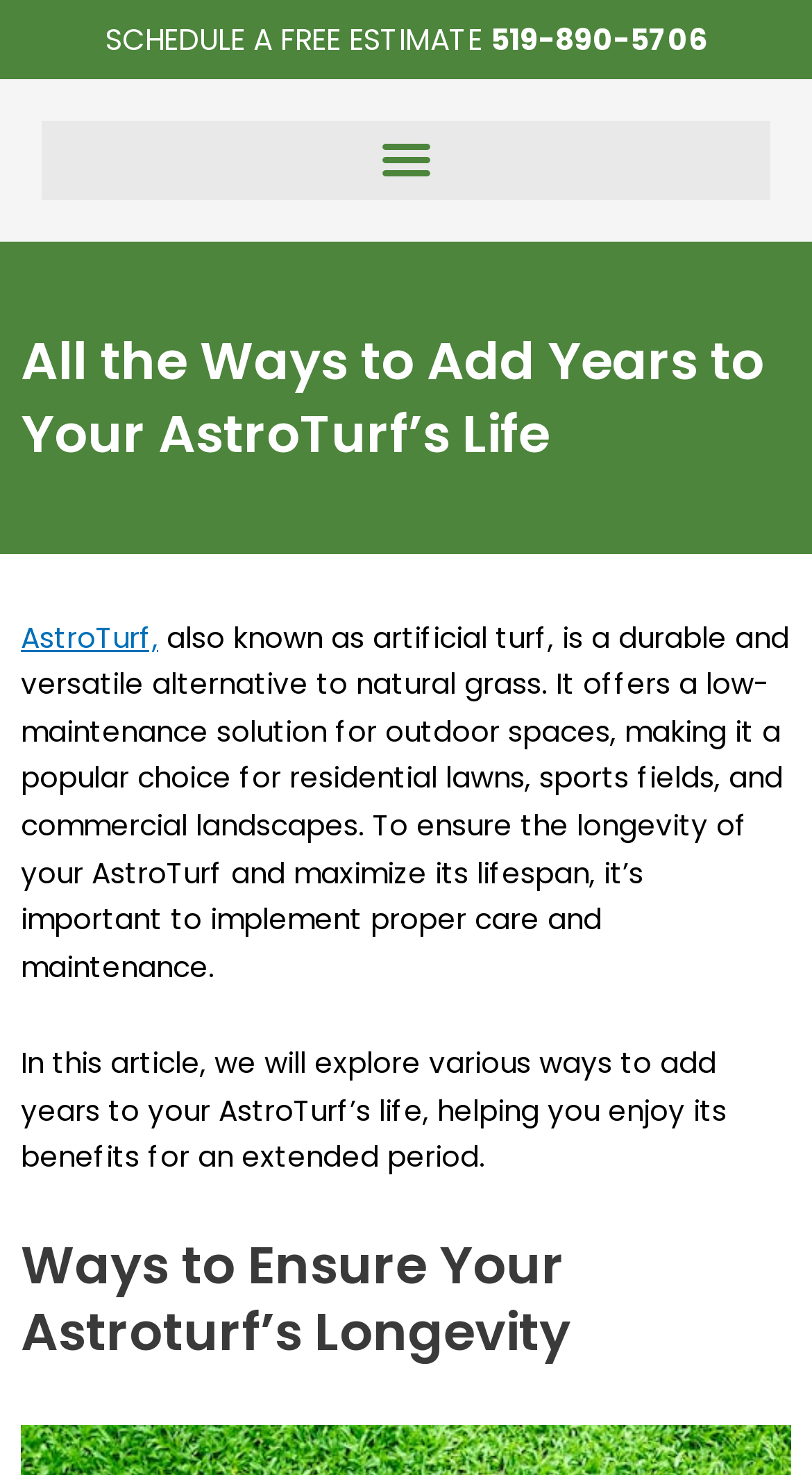What is the main topic of the article section?
Examine the image and provide an in-depth answer to the question.

The article section is titled 'Ways to Ensure Your Astroturf’s Longevity', which suggests that the main topic of this section is to discuss methods to ensure the longevity of AstroTurf.